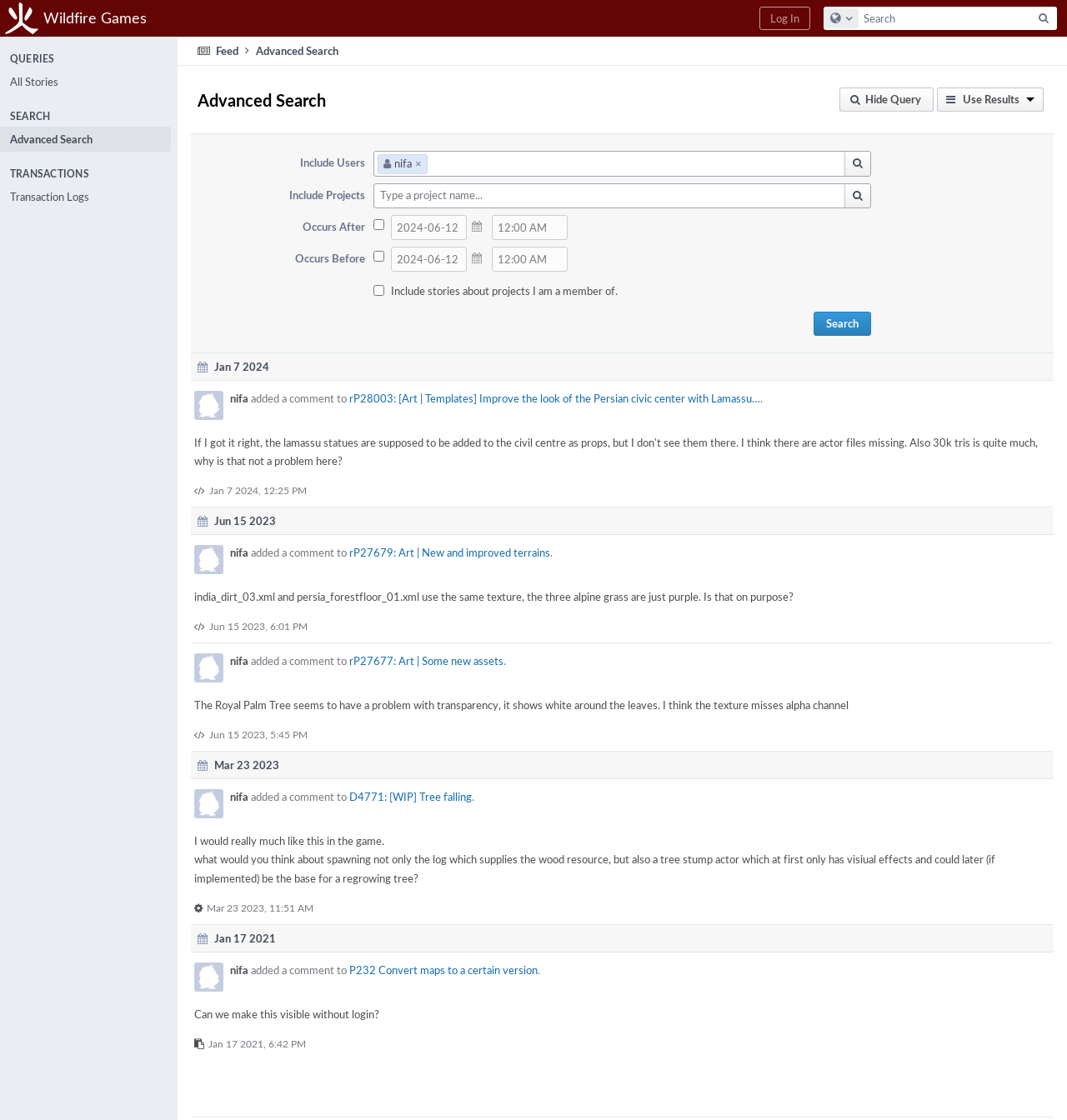Pinpoint the bounding box coordinates of the clickable element to carry out the following instruction: "Use search results."

[0.878, 0.078, 0.978, 0.1]